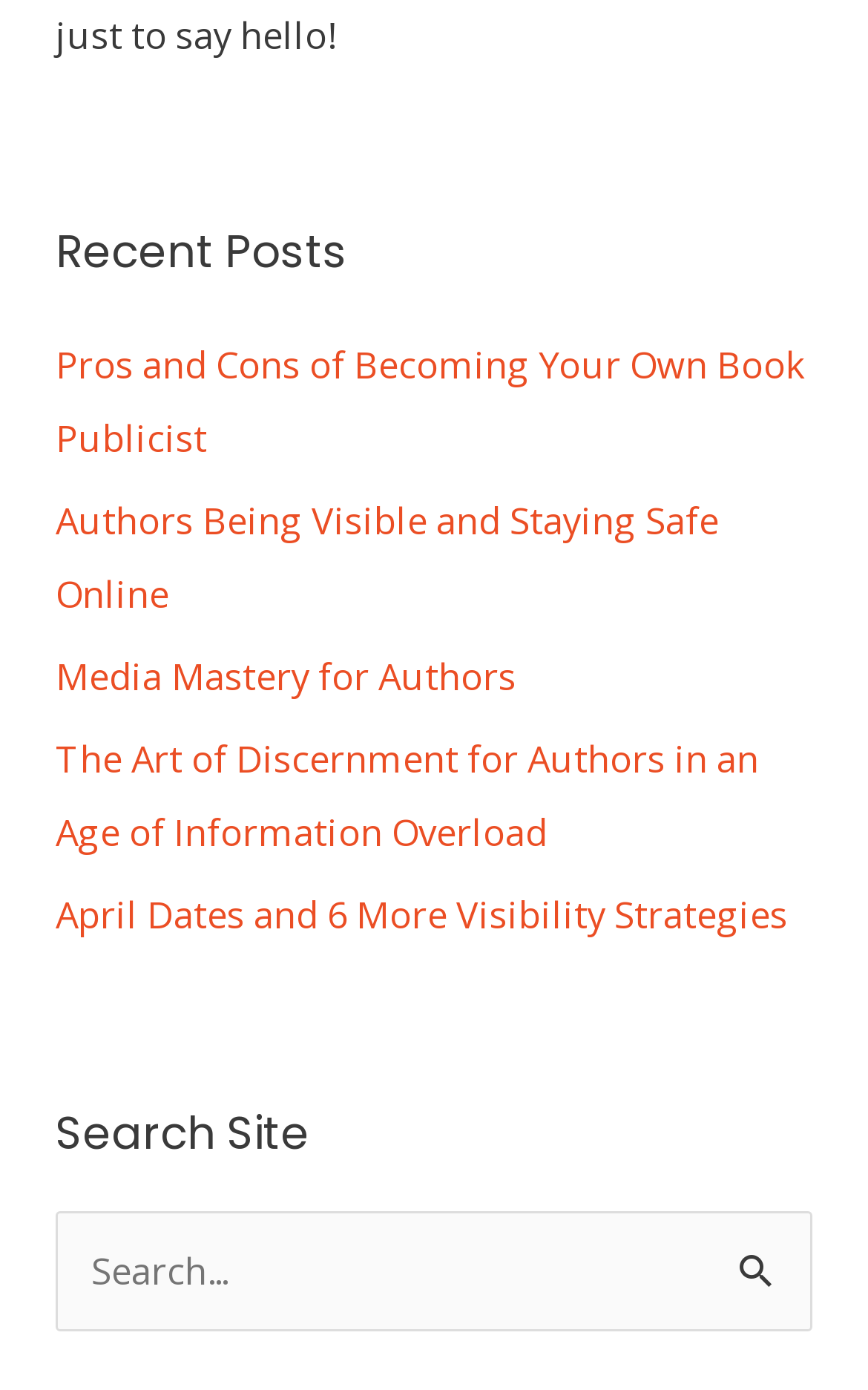What is the purpose of the button next to the search box?
Offer a detailed and exhaustive answer to the question.

I looked at the search box and found a button next to it with the label 'Search'. This button is likely used to submit the search query and retrieve the search results.